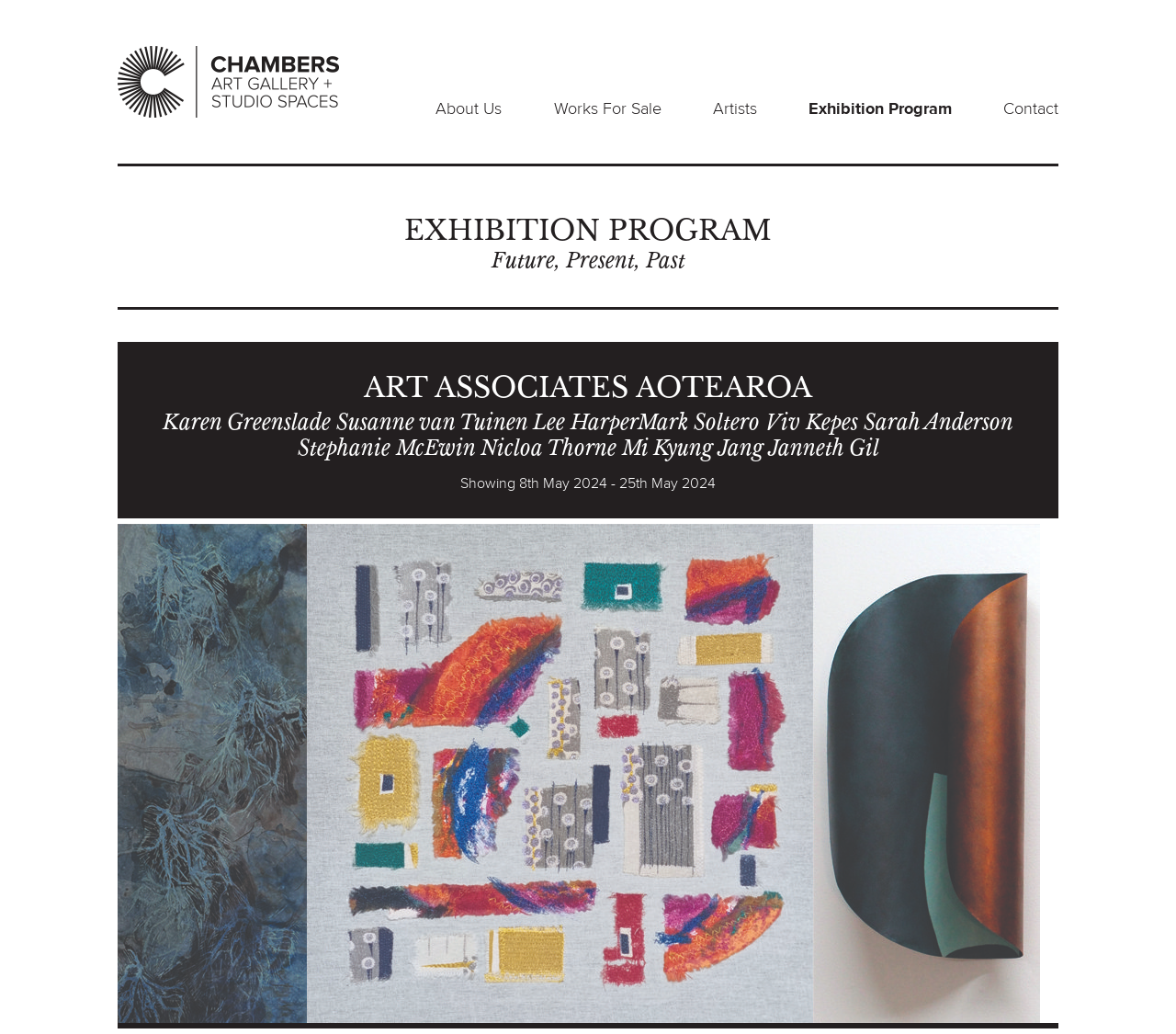Respond to the question below with a concise word or phrase:
How many artists are participating in the exhibition?

10